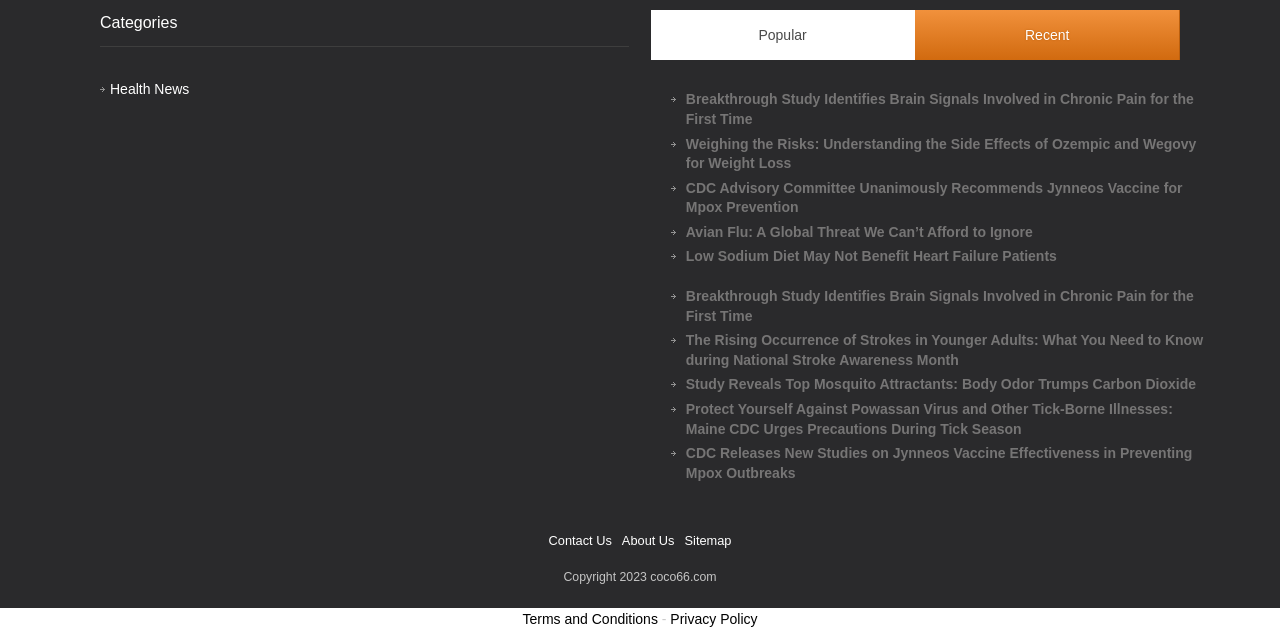What is the last link at the bottom of the page?
Give a one-word or short-phrase answer derived from the screenshot.

Privacy Policy